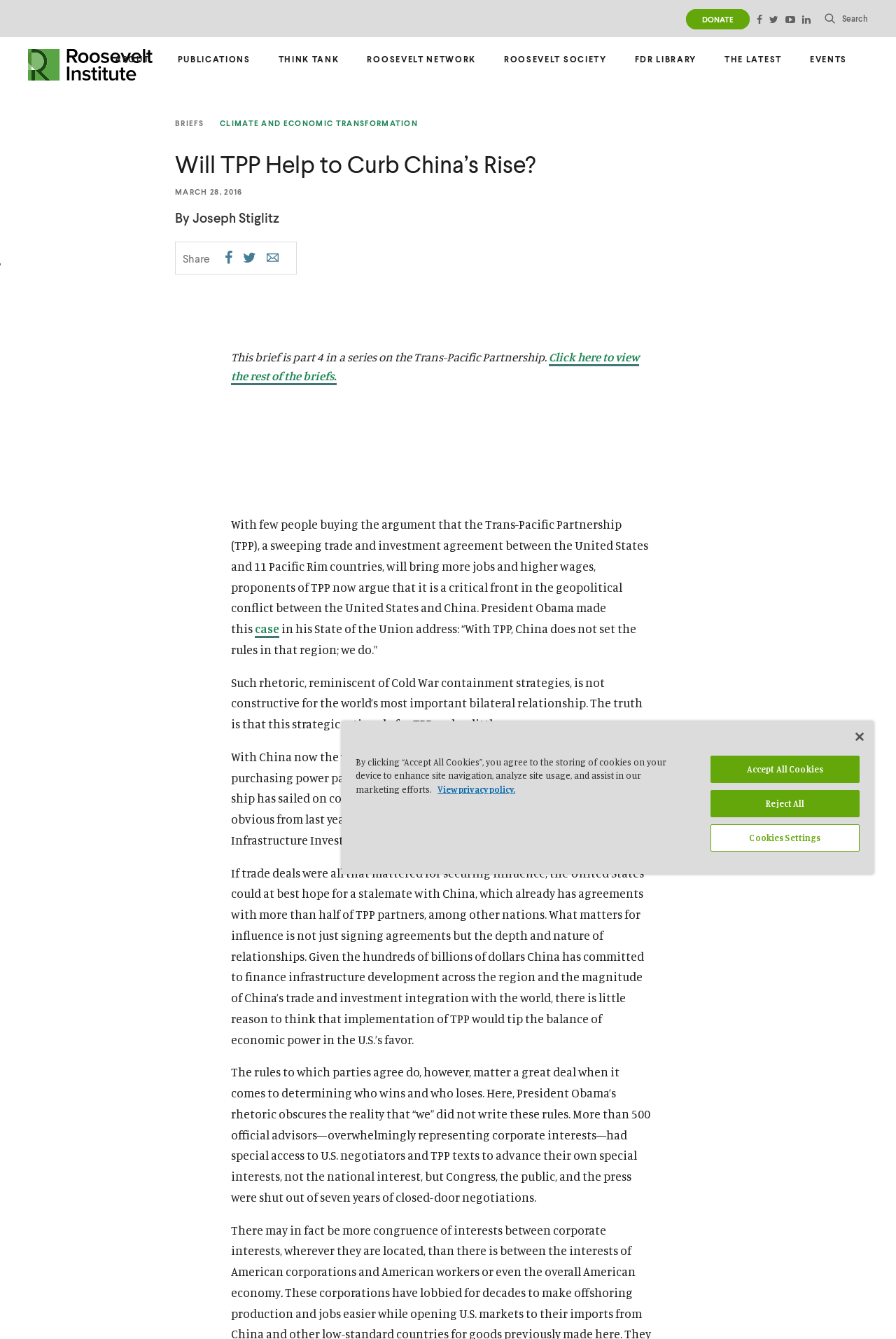Please specify the bounding box coordinates in the format (top-left x, top-left y, bottom-right x, bottom-right y), with values ranging from 0 to 1. Identify the bounding box for the UI component described as follows: Events

[0.896, 0.028, 0.953, 0.062]